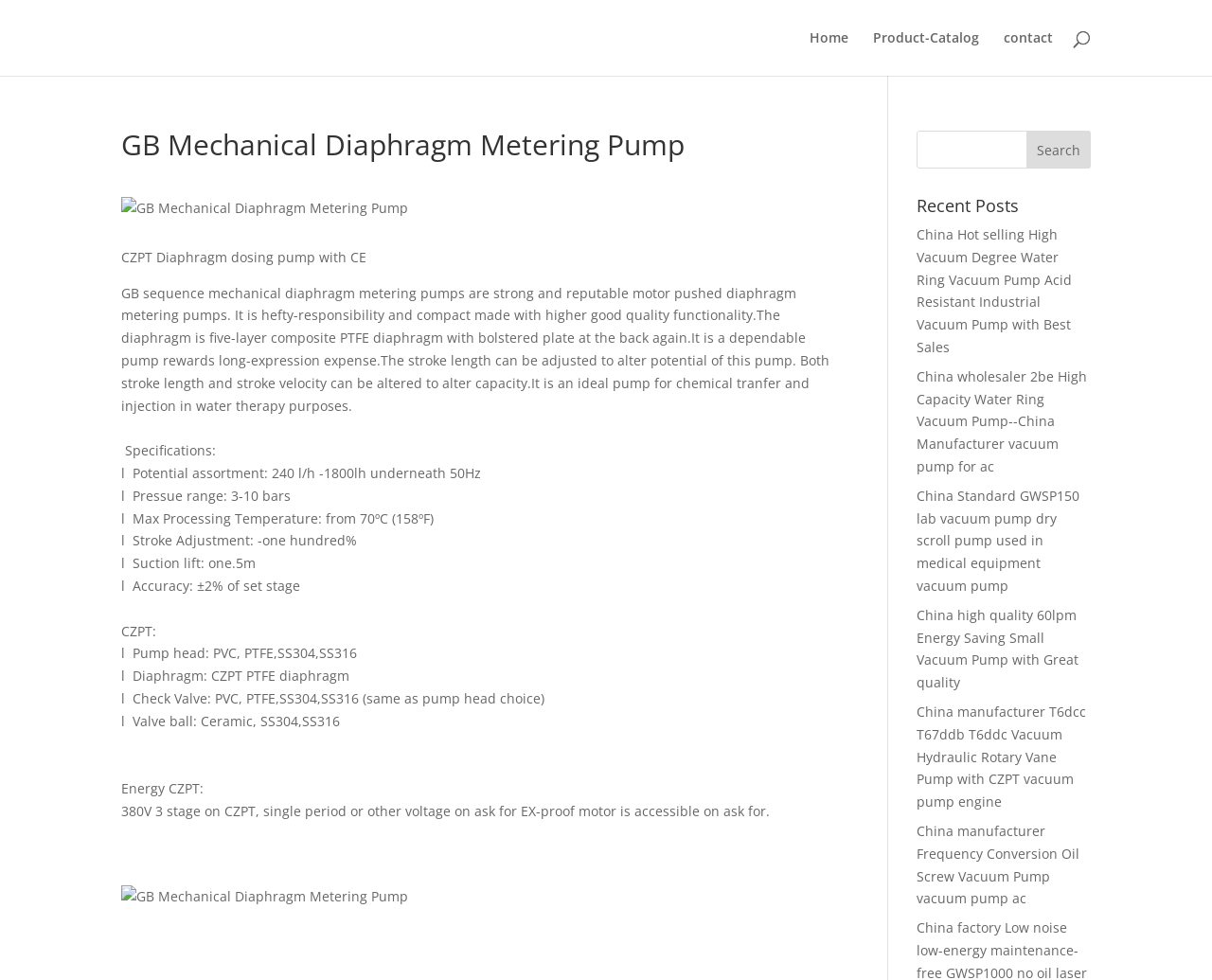What is the maximum processing temperature of this pump?
Refer to the image and give a detailed response to the question.

According to the specifications listed on the webpage, the maximum processing temperature of this pump is 70°C (158°F), as stated in the text 'l Max Processing Temperature: from 70ºC (158ºF)'.